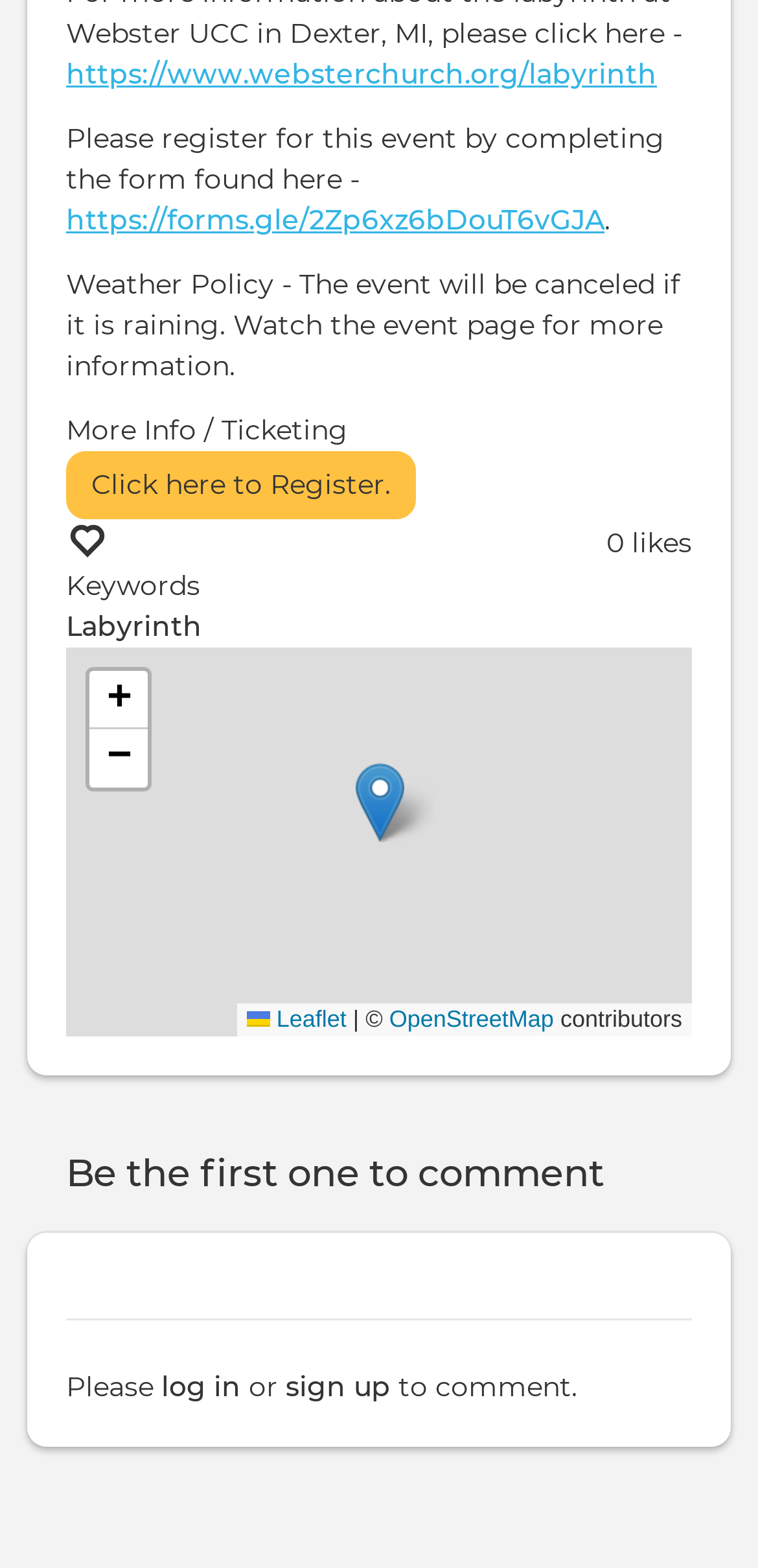Determine the bounding box coordinates for the UI element described. Format the coordinates as (top-left x, top-left y, bottom-right x, bottom-right y) and ensure all values are between 0 and 1. Element description: +

[0.118, 0.428, 0.195, 0.465]